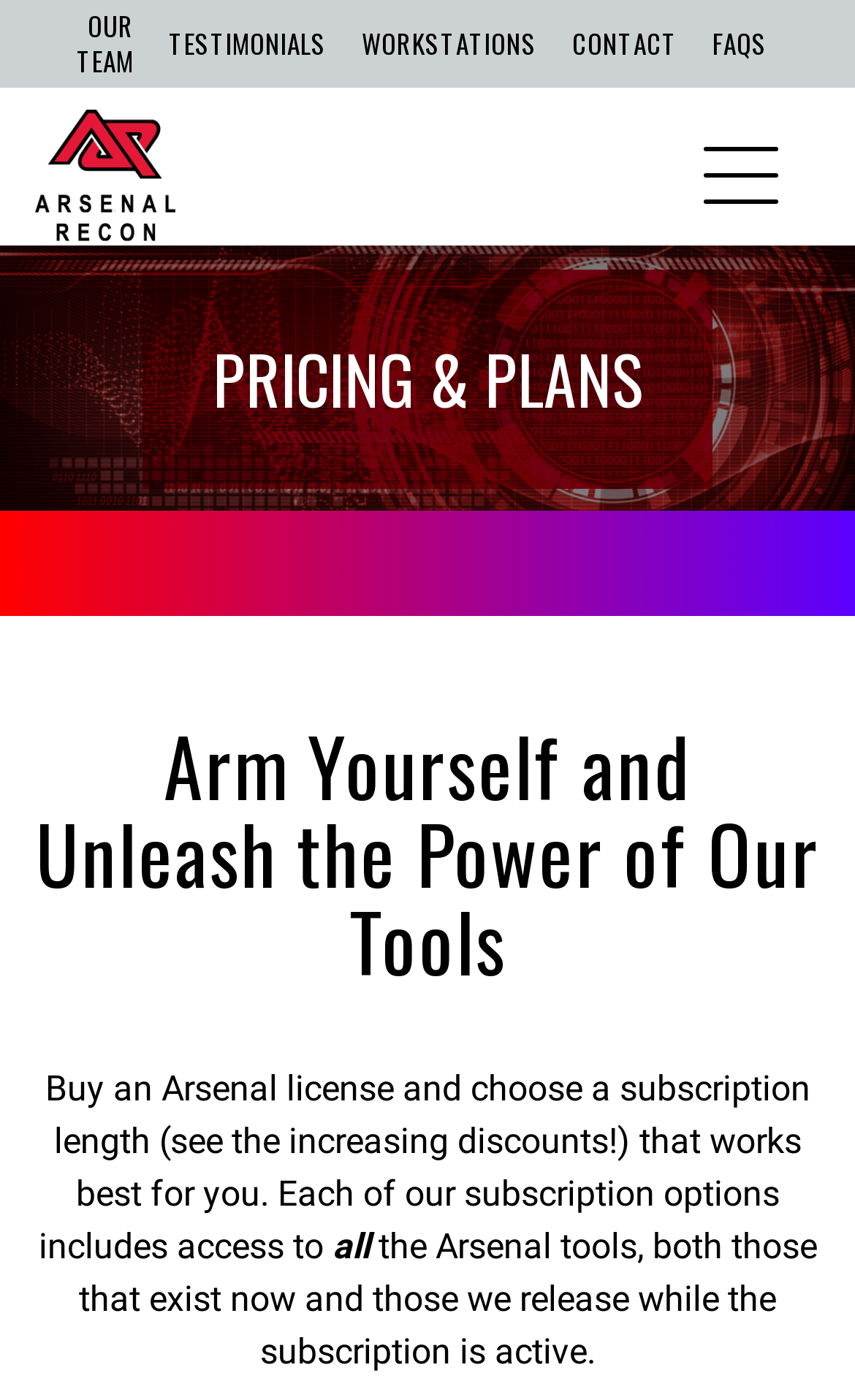What are the options to navigate on this webpage?
Observe the image and answer the question with a one-word or short phrase response.

OUR TEAM, TESTIMONIALS, WORKSTATIONS, CONTACT, FAQS